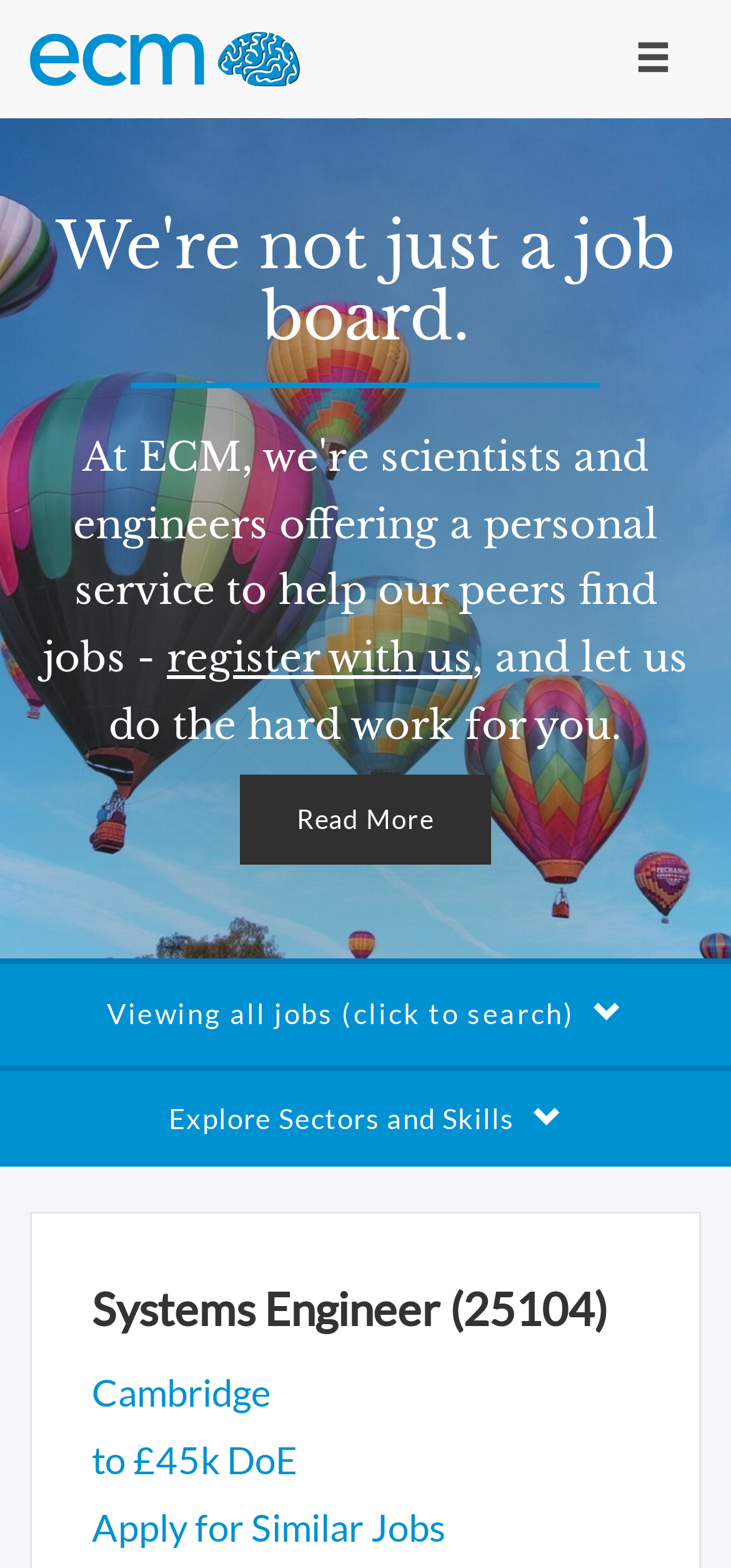What can I do if I want to apply for similar jobs?
Please elaborate on the answer to the question with detailed information.

I found the option to apply for similar jobs by examining the link element 'Apply for Similar Jobs' which is a child element of the button 'Explore Sectors and Skills'. This link is likely to allow users to apply for similar jobs.